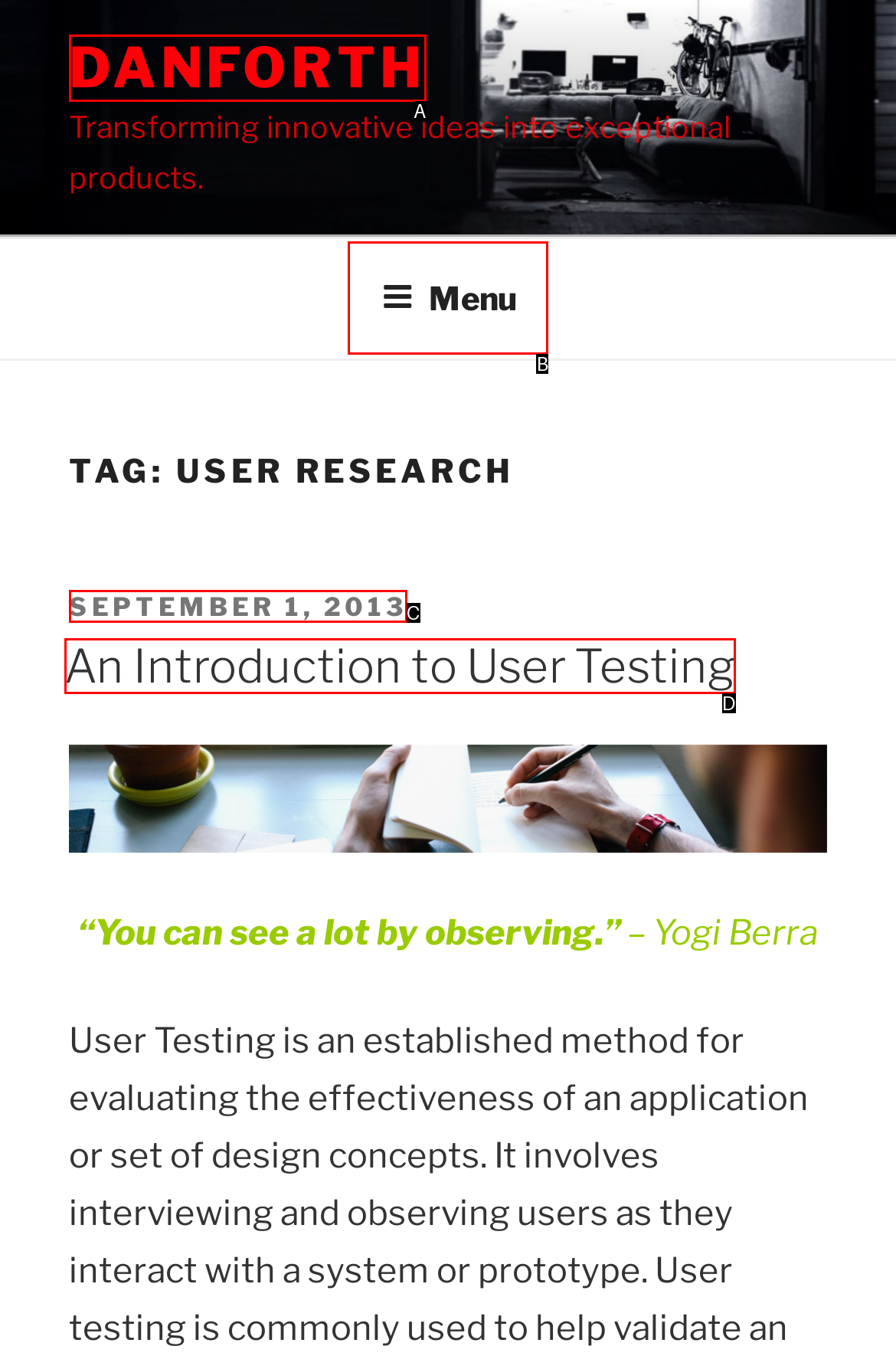Identify the HTML element that corresponds to the following description: DANFORTH Provide the letter of the best matching option.

A